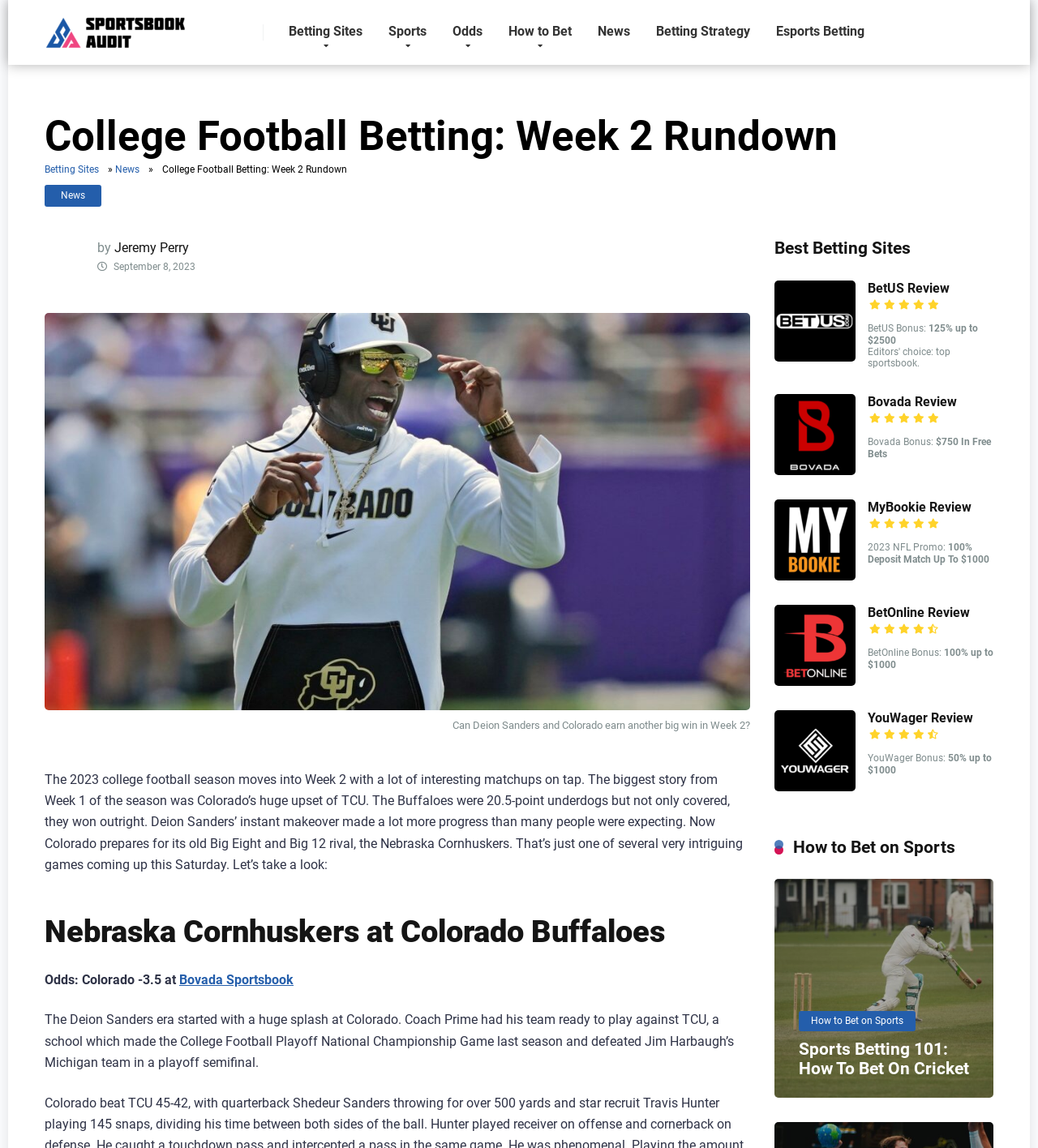Provide the bounding box coordinates of the HTML element this sentence describes: "How to Bet". The bounding box coordinates consist of four float numbers between 0 and 1, i.e., [left, top, right, bottom].

[0.477, 0.0, 0.563, 0.056]